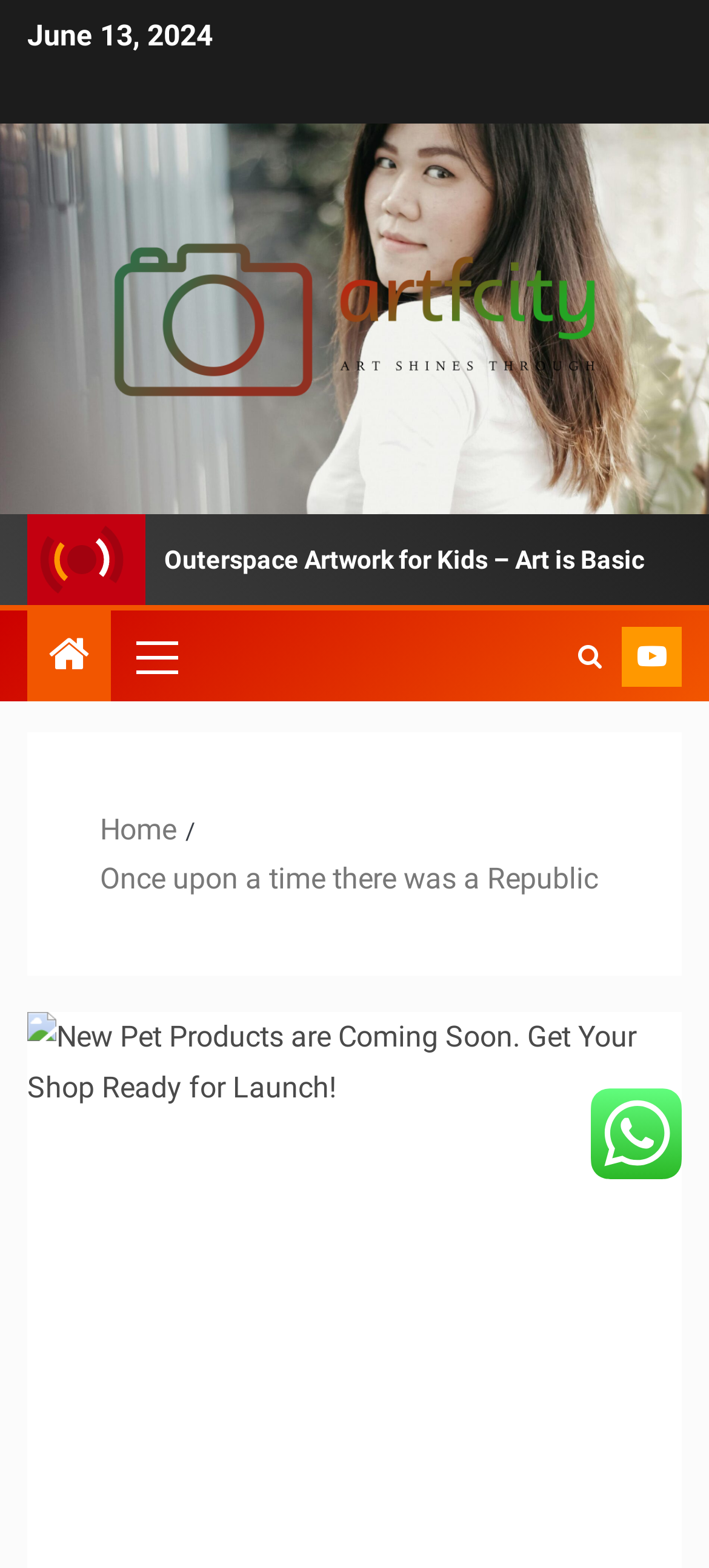Could you identify the text that serves as the heading for this webpage?

Once upon a time there was a Republic